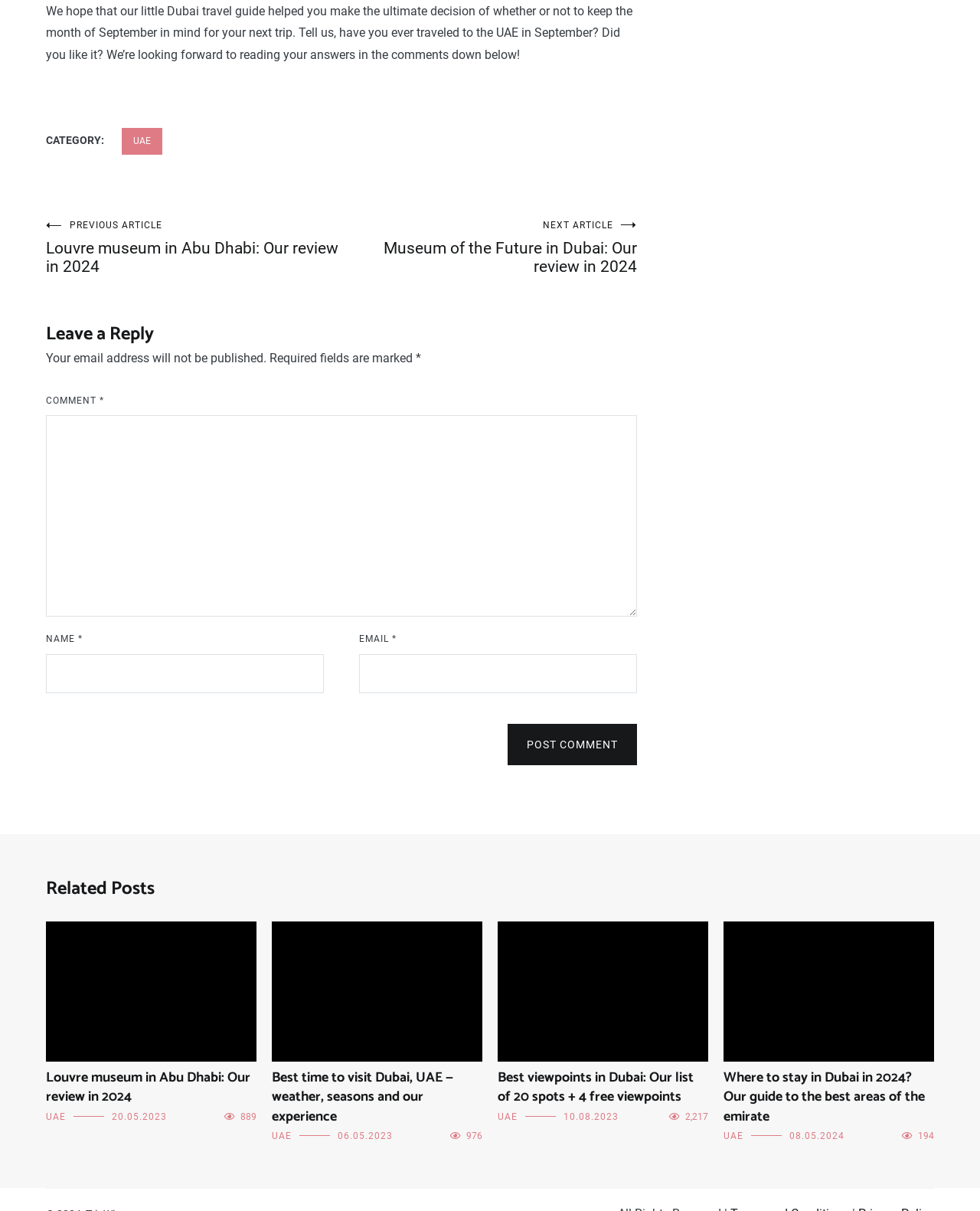Given the element description 20.05.202320.03.2024, identify the bounding box coordinates for the UI element on the webpage screenshot. The format should be (top-left x, top-left y, bottom-right x, bottom-right y), with values between 0 and 1.

[0.114, 0.918, 0.17, 0.926]